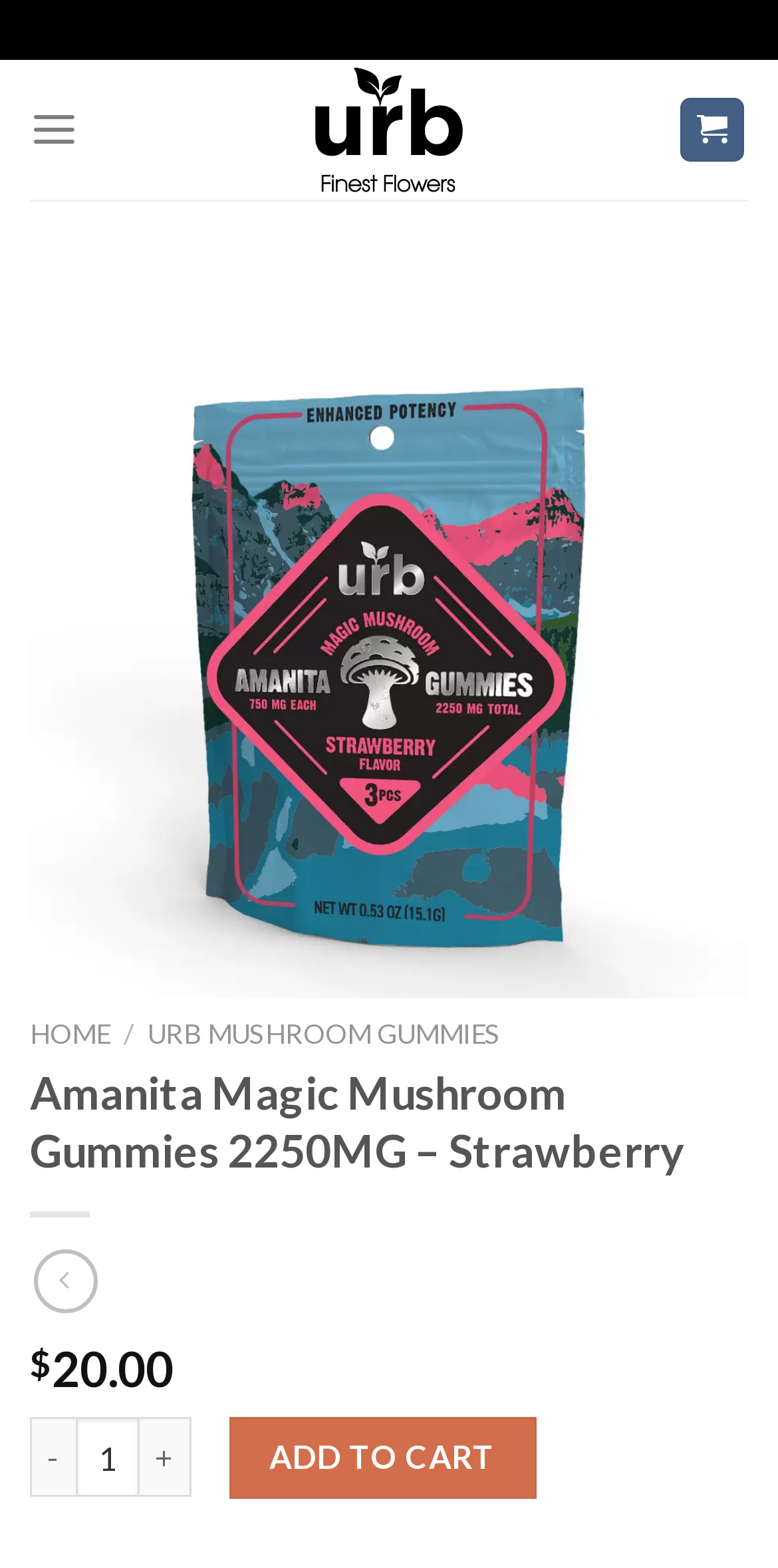Please provide the bounding box coordinates for the element that needs to be clicked to perform the following instruction: "Add to cart". The coordinates should be given as four float numbers between 0 and 1, i.e., [left, top, right, bottom].

[0.295, 0.904, 0.689, 0.955]